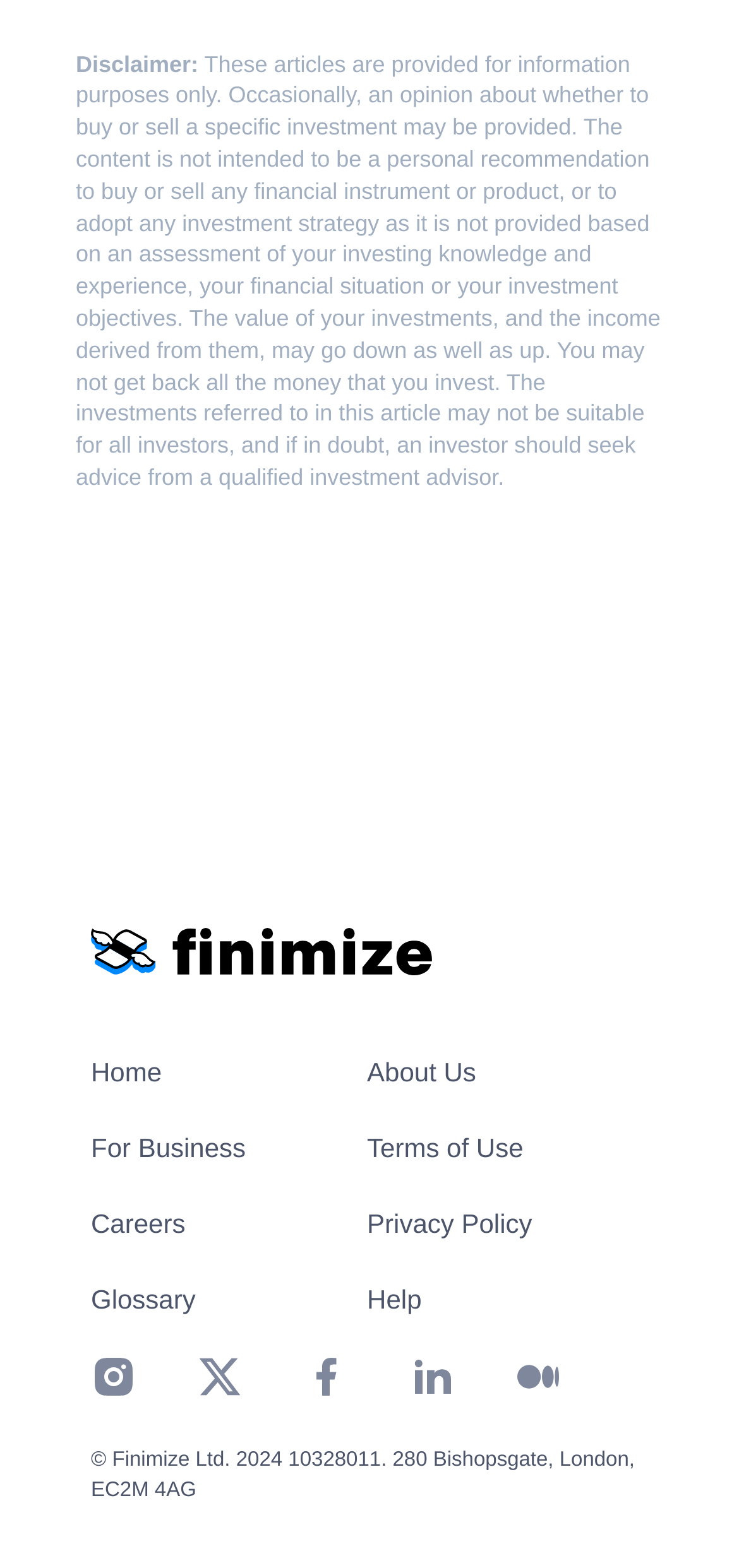What is the year of copyright?
Please answer the question with as much detail as possible using the screenshot.

The year of copyright is 2024, which is mentioned next to the copyright symbol '©' at the bottom of the page.